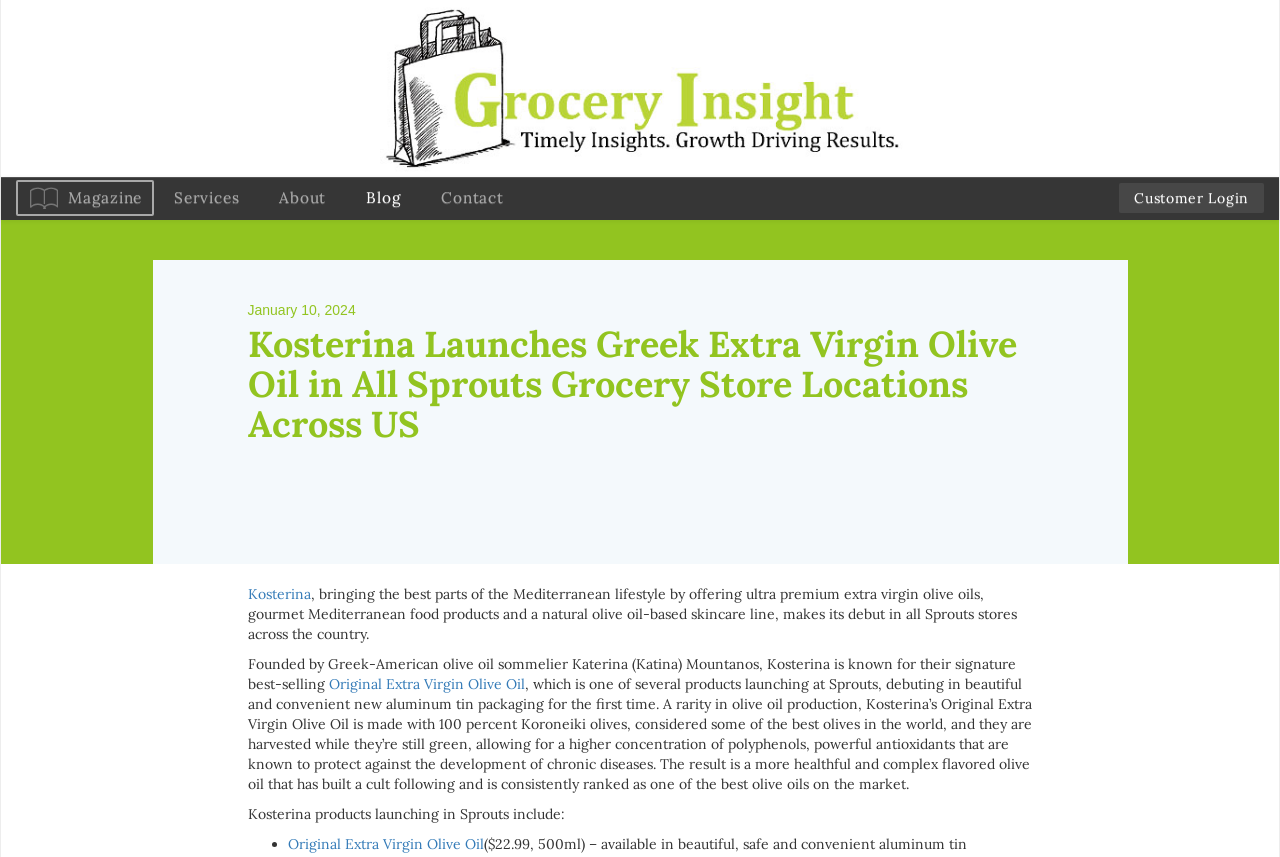Examine the image carefully and respond to the question with a detailed answer: 
What is the date mentioned in the article?

I found the date by looking at the static text element with the content 'January 10, 2024' which is located at the top of the webpage.